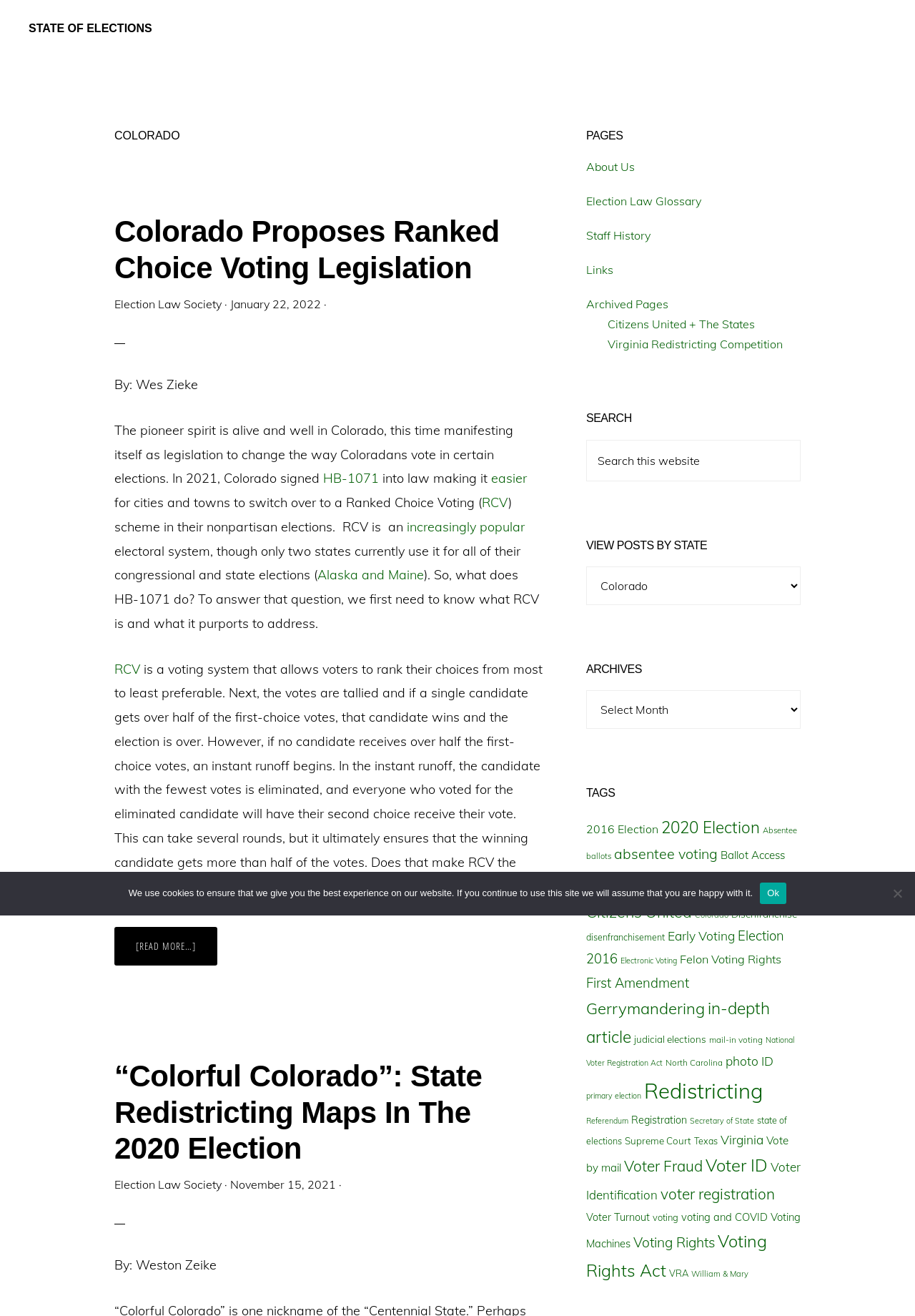What is the date of the article with the heading '“Colorful Colorado”: State Redistricting Maps In The 2020 Election'?
Can you provide a detailed and comprehensive answer to the question?

I found the answer by looking at the time element with the content 'November 15, 2021' which is a child element of the article element with the heading '“Colorful Colorado”: State Redistricting Maps In The 2020 Election'.